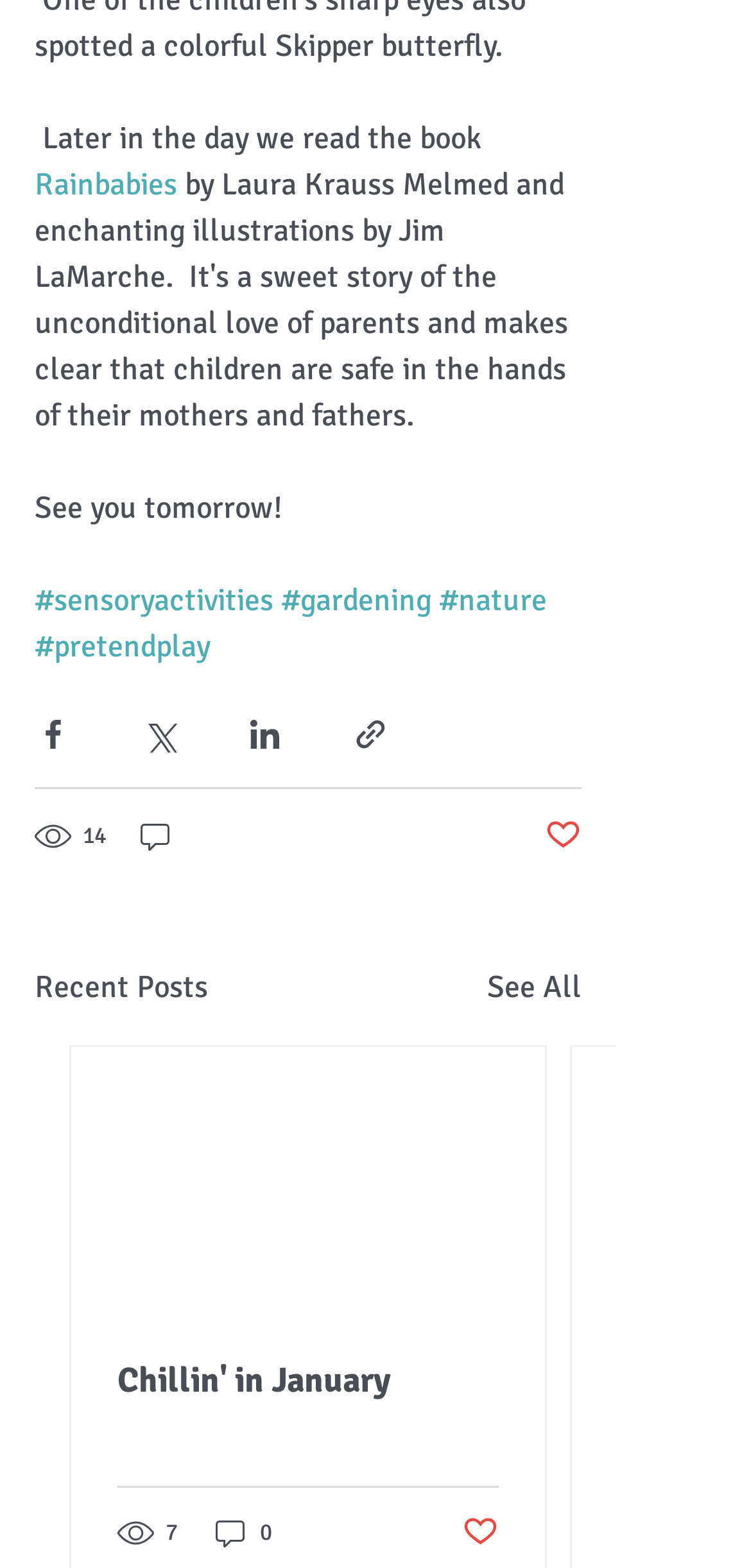Please predict the bounding box coordinates of the element's region where a click is necessary to complete the following instruction: "View 'Recent Posts'". The coordinates should be represented by four float numbers between 0 and 1, i.e., [left, top, right, bottom].

[0.046, 0.614, 0.277, 0.644]